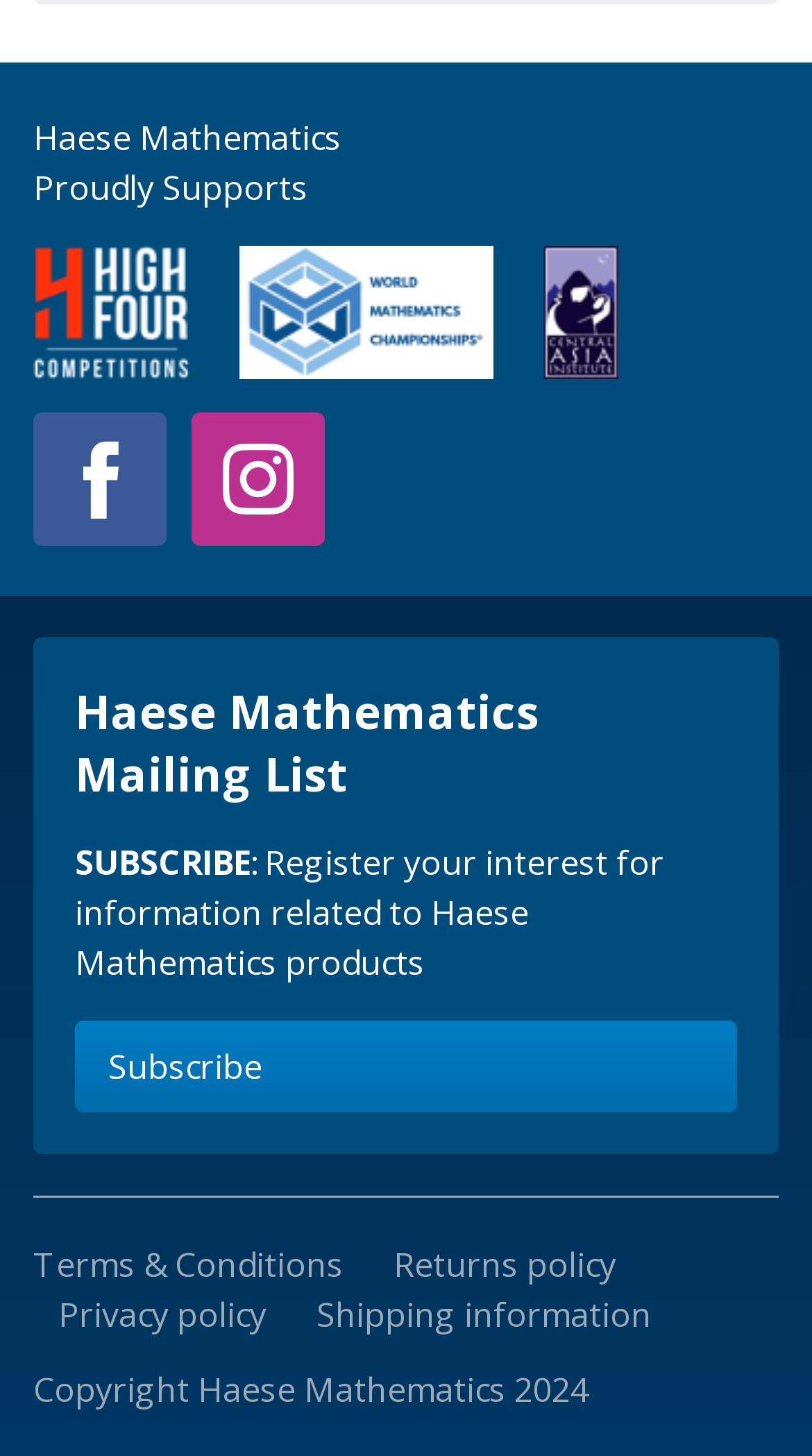How many social media platforms are linked?
Please provide a full and detailed response to the question.

There are two social media platforms linked on the webpage, which are Facebook and Instagram, as indicated by the links 'Visit us on Facebook' and 'Visit us on Instagram'.